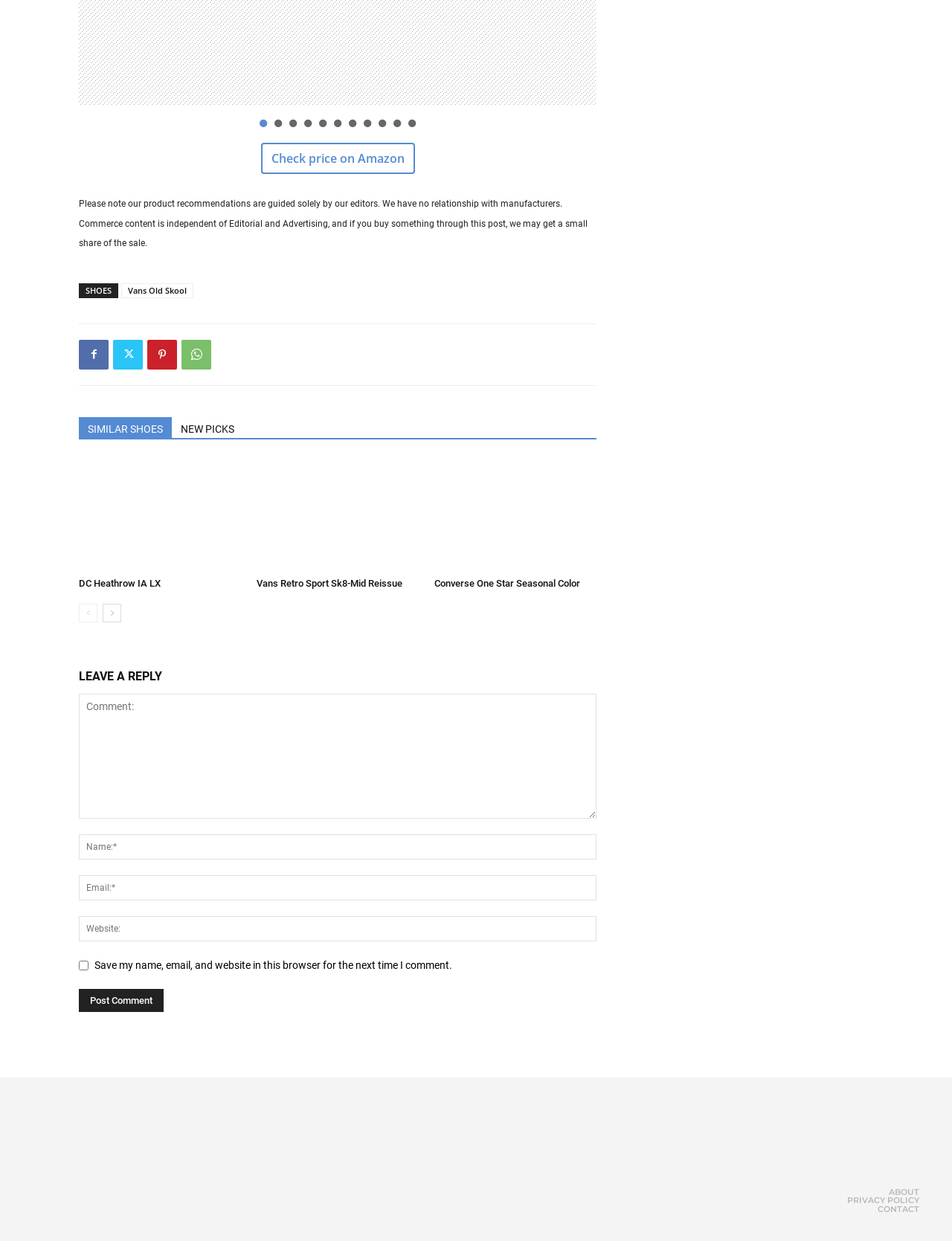Locate the bounding box coordinates of the element you need to click to accomplish the task described by this instruction: "Read the article by Scott Bradley".

None